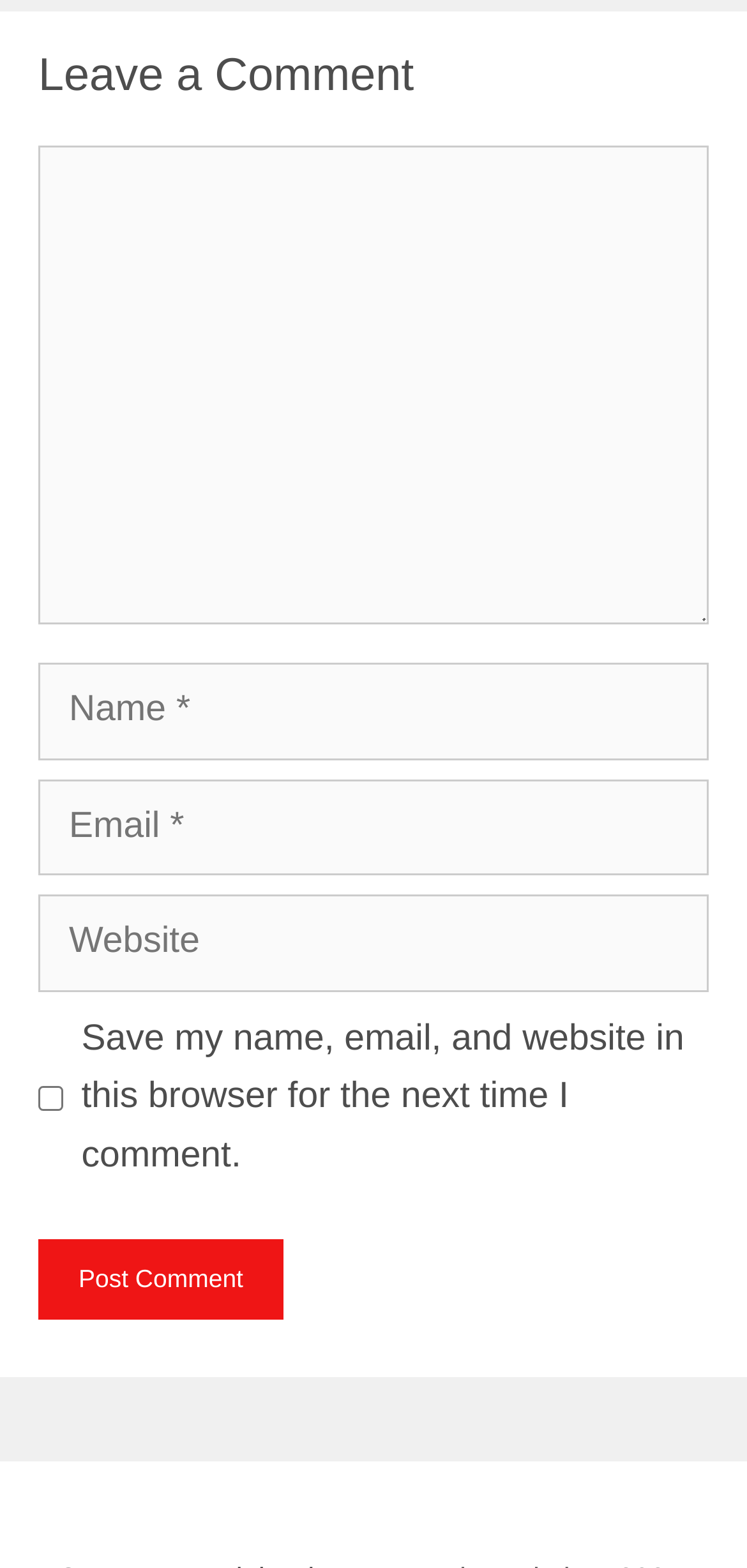Provide the bounding box coordinates of the UI element this sentence describes: "parent_node: Comment name="comment"".

[0.051, 0.093, 0.949, 0.398]